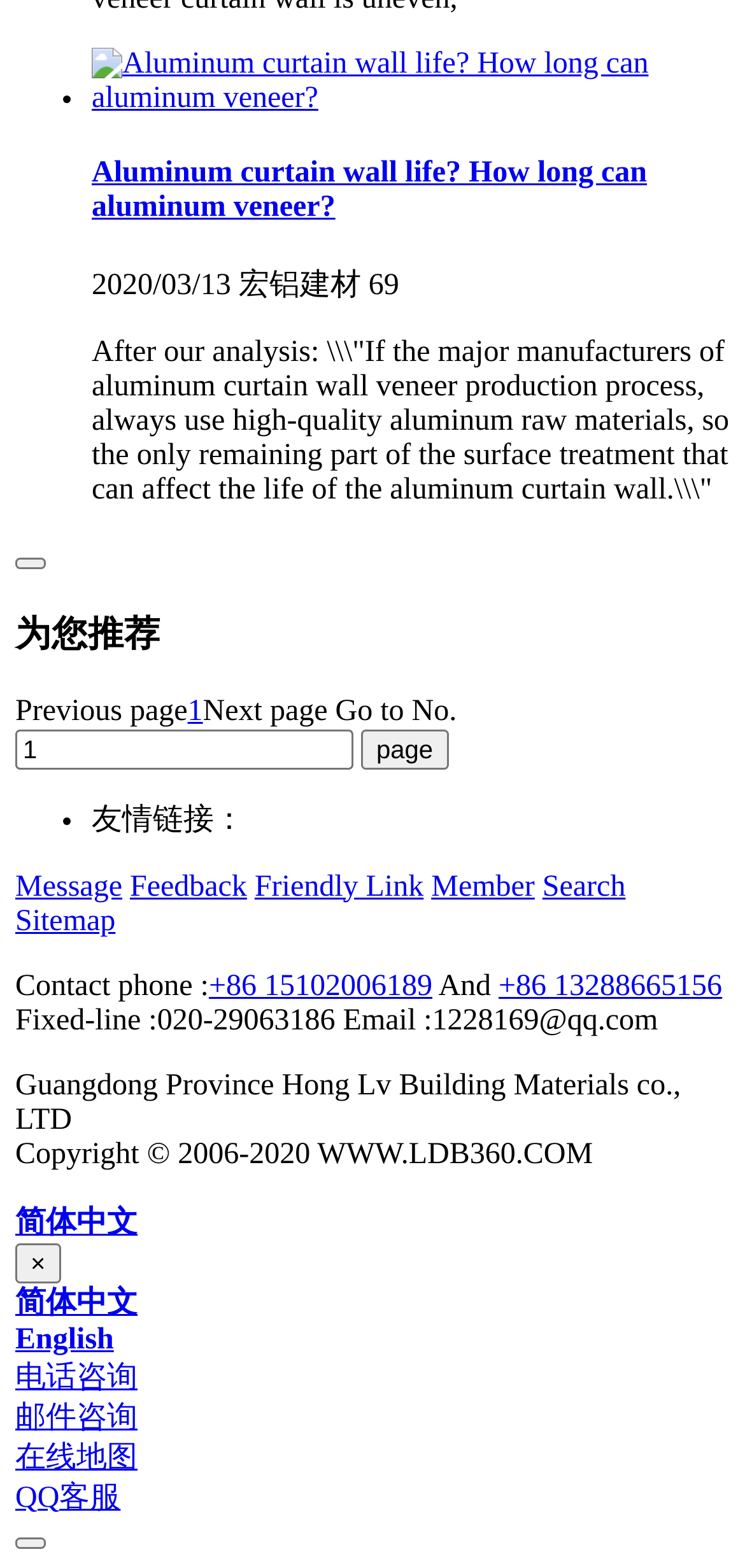Who is the author of the article?
Based on the image, provide your answer in one word or phrase.

宏铝建材